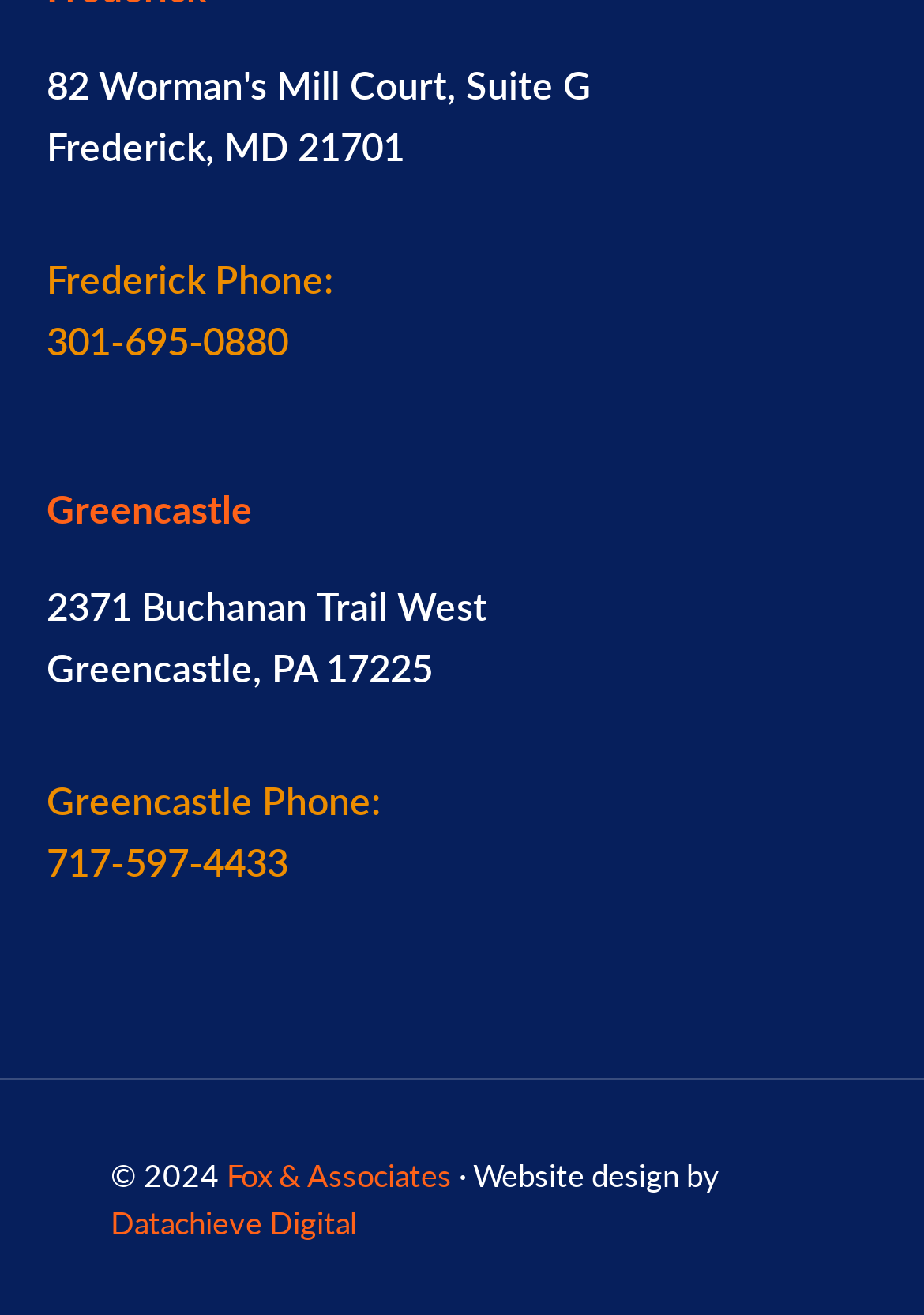What is the address of the Frederick location?
Please look at the screenshot and answer using one word or phrase.

2371 Buchanan Trail West, Frederick, MD 21701